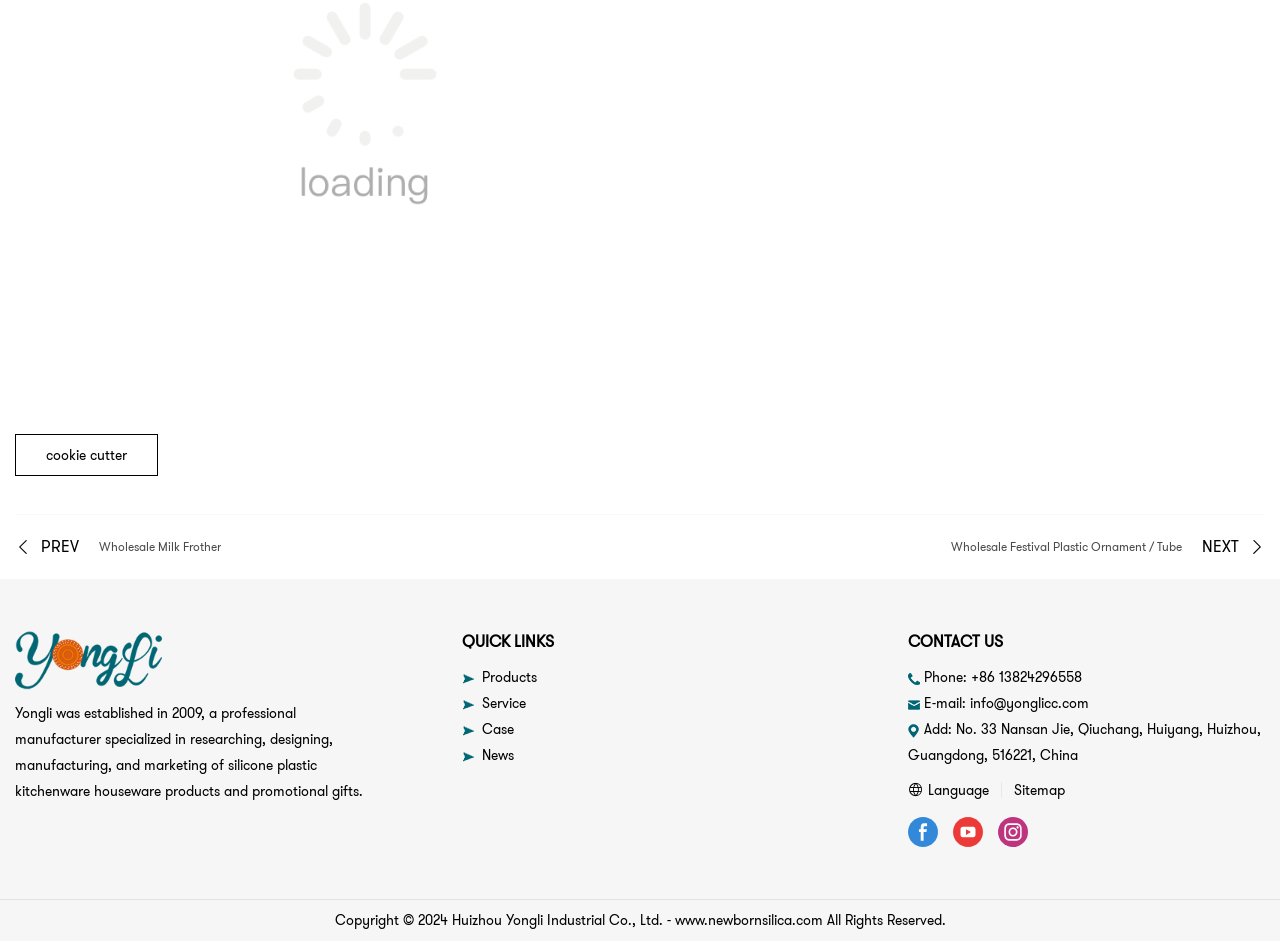How many social media links are there?
Examine the image closely and answer the question with as much detail as possible.

There are 3 social media links, which are facebook, youtube, and instagram, each represented by a listitem element with a link element inside.